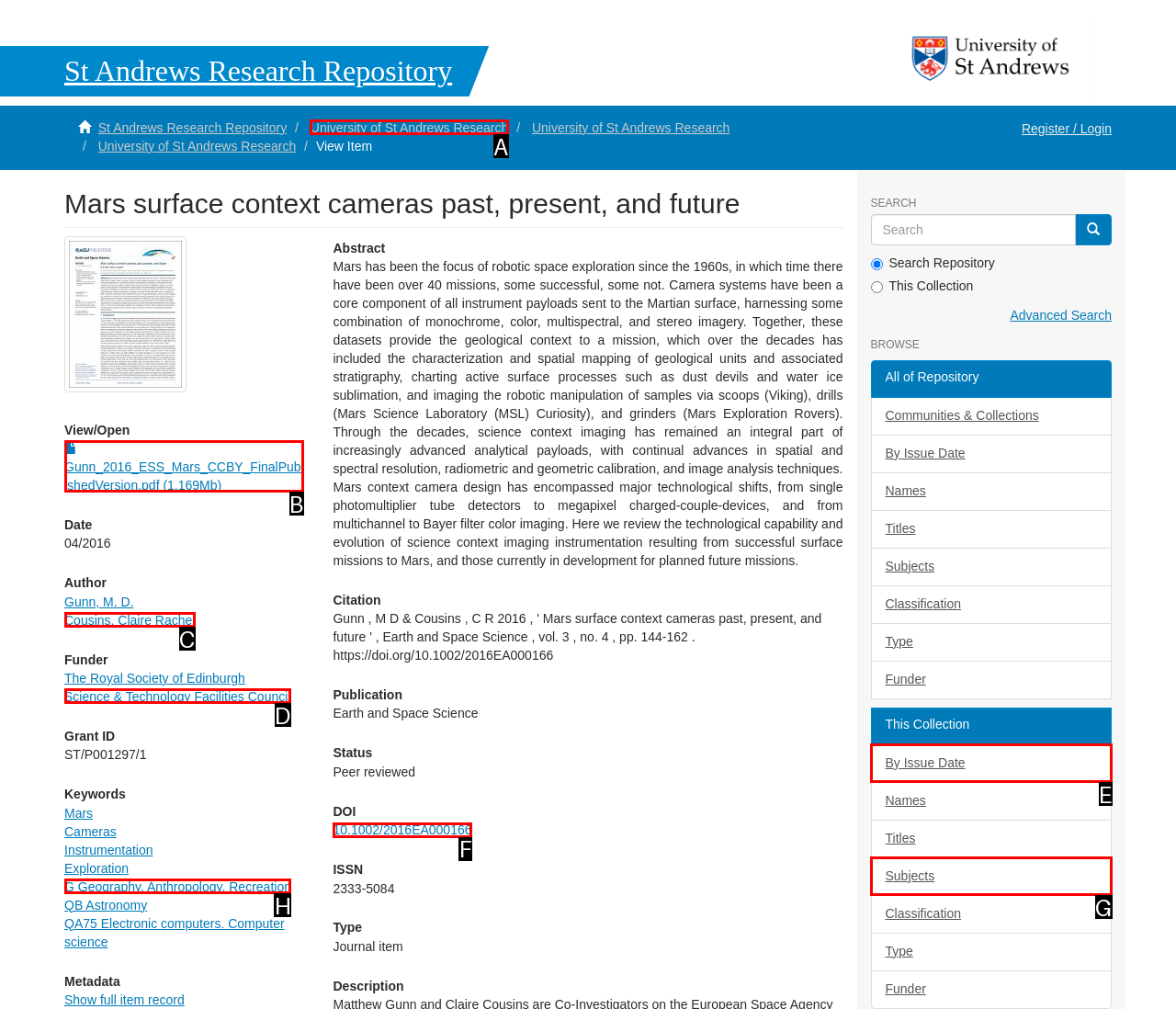Identify the appropriate choice to fulfill this task: View item details
Respond with the letter corresponding to the correct option.

B